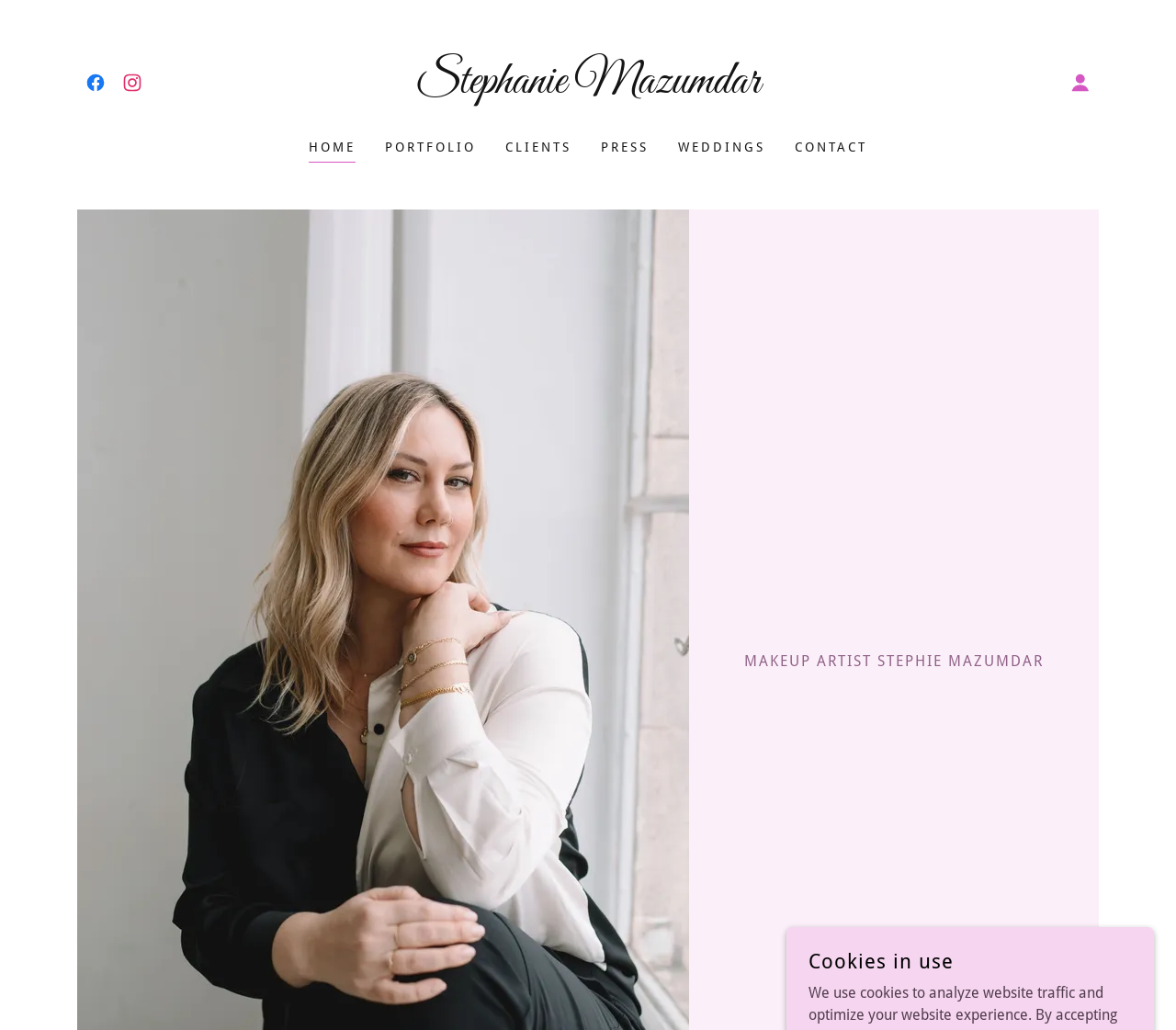Please determine the bounding box coordinates for the element with the description: "Portfolio".

[0.323, 0.127, 0.409, 0.159]